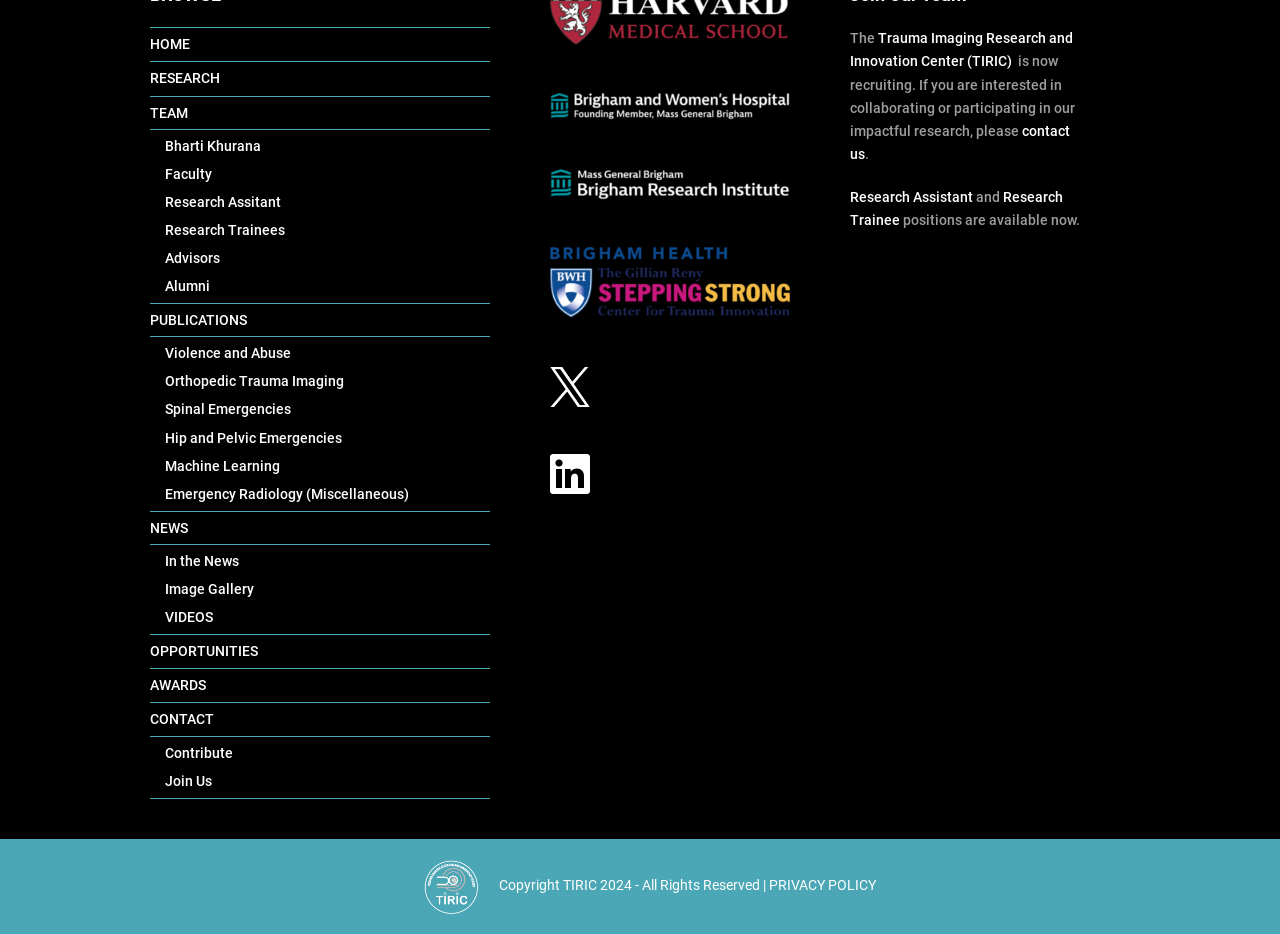Show the bounding box coordinates for the HTML element as described: "Hip and Pelvic Emergencies".

[0.129, 0.46, 0.267, 0.477]